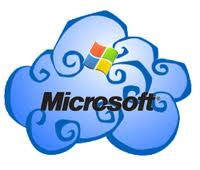Offer a detailed explanation of the image's components.

The image features a stylized graphic representing Microsoft’s cloud services, prominently displayed within a fluffy, blue cloud design. The iconic Microsoft logo, composed of four colored squares, is positioned at the center of the cloud, symbolizing the company's integration of cloud technology with its existing software solutions. This artwork aligns with the context of the article discussing the USDA's transition to Microsoft's cloud services for its Enterprise Messaging Service, highlighting the agency's move to modernize its communication systems by leveraging scalable internet services.